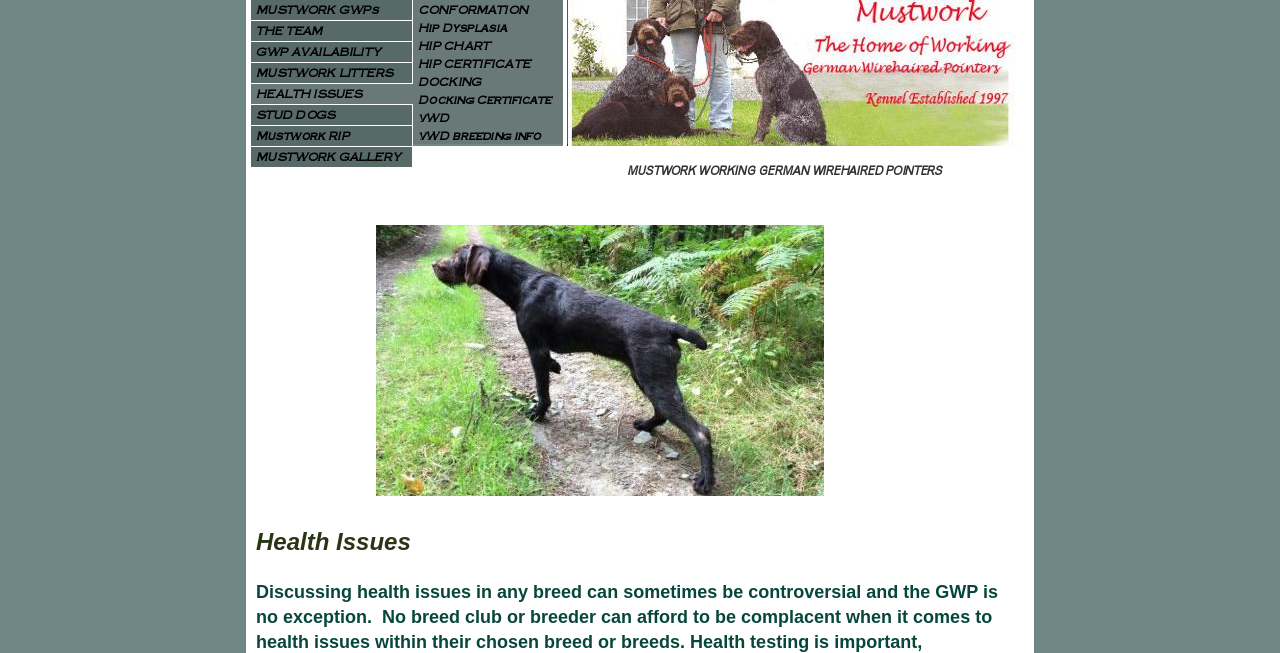Please find the bounding box coordinates for the clickable element needed to perform this instruction: "click the last link in the left column".

[0.196, 0.225, 0.323, 0.257]